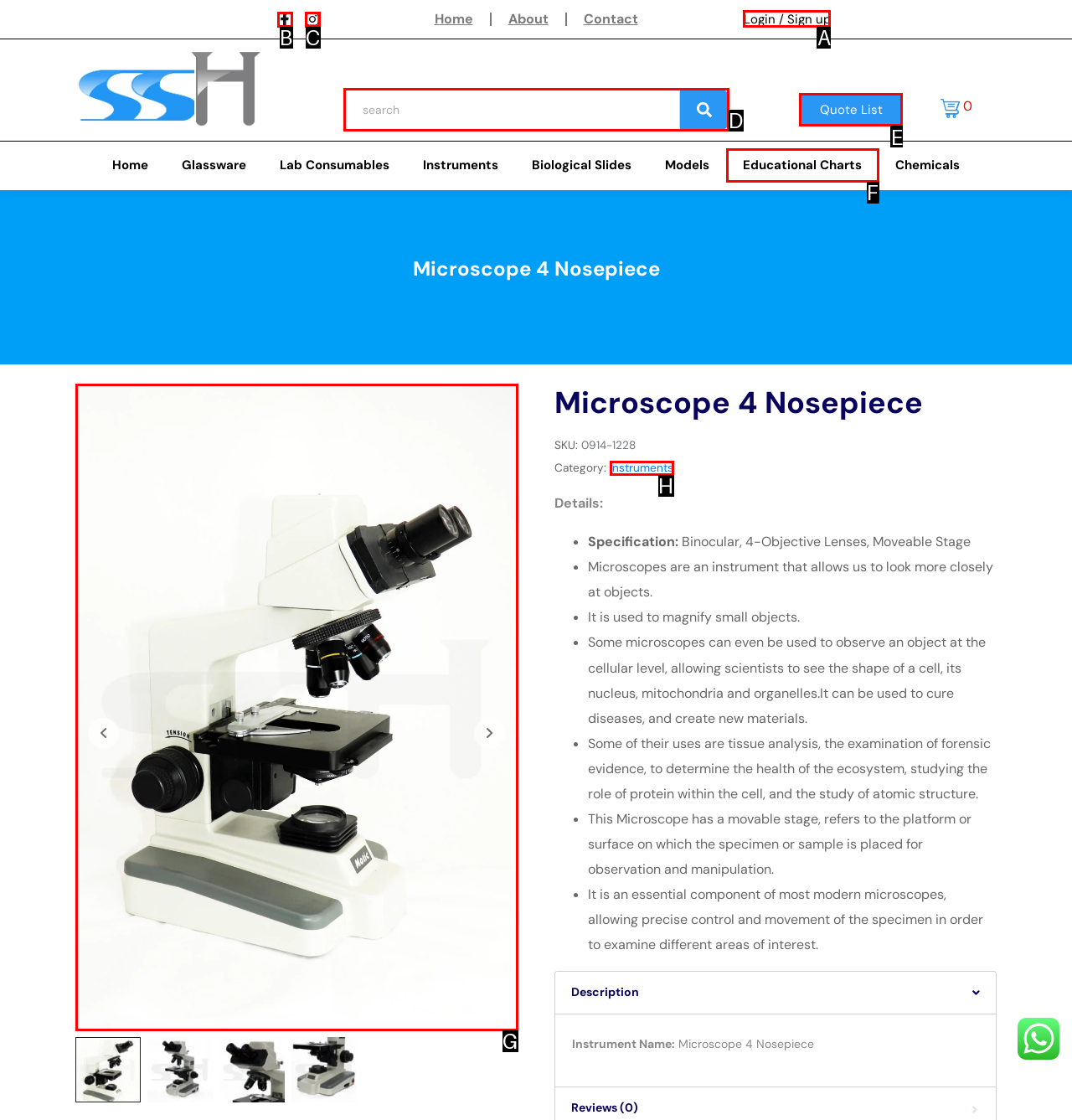Select the letter of the UI element that matches this task: Search for products
Provide the answer as the letter of the correct choice.

D